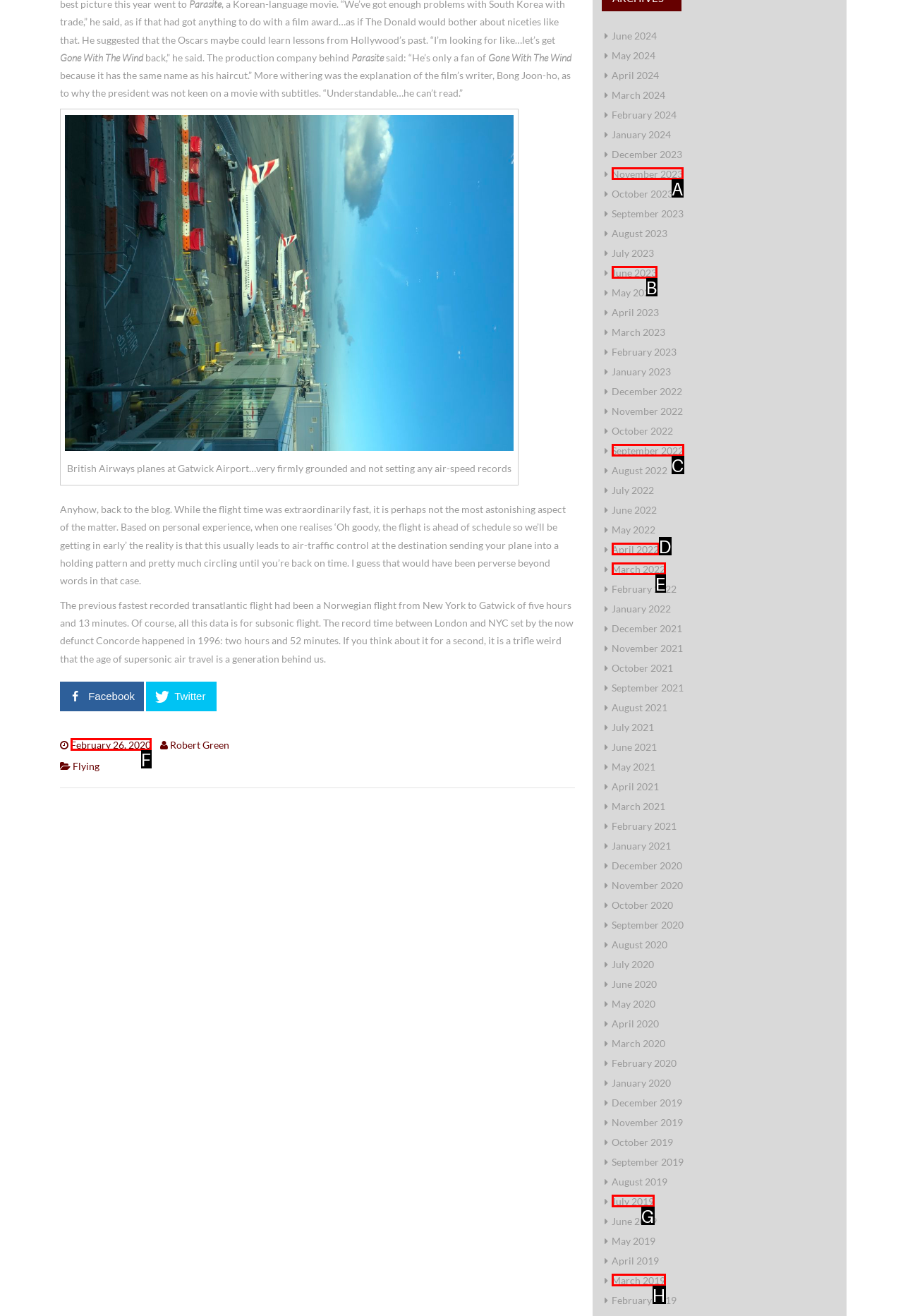Given the description: February 26, 2020
Identify the letter of the matching UI element from the options.

F